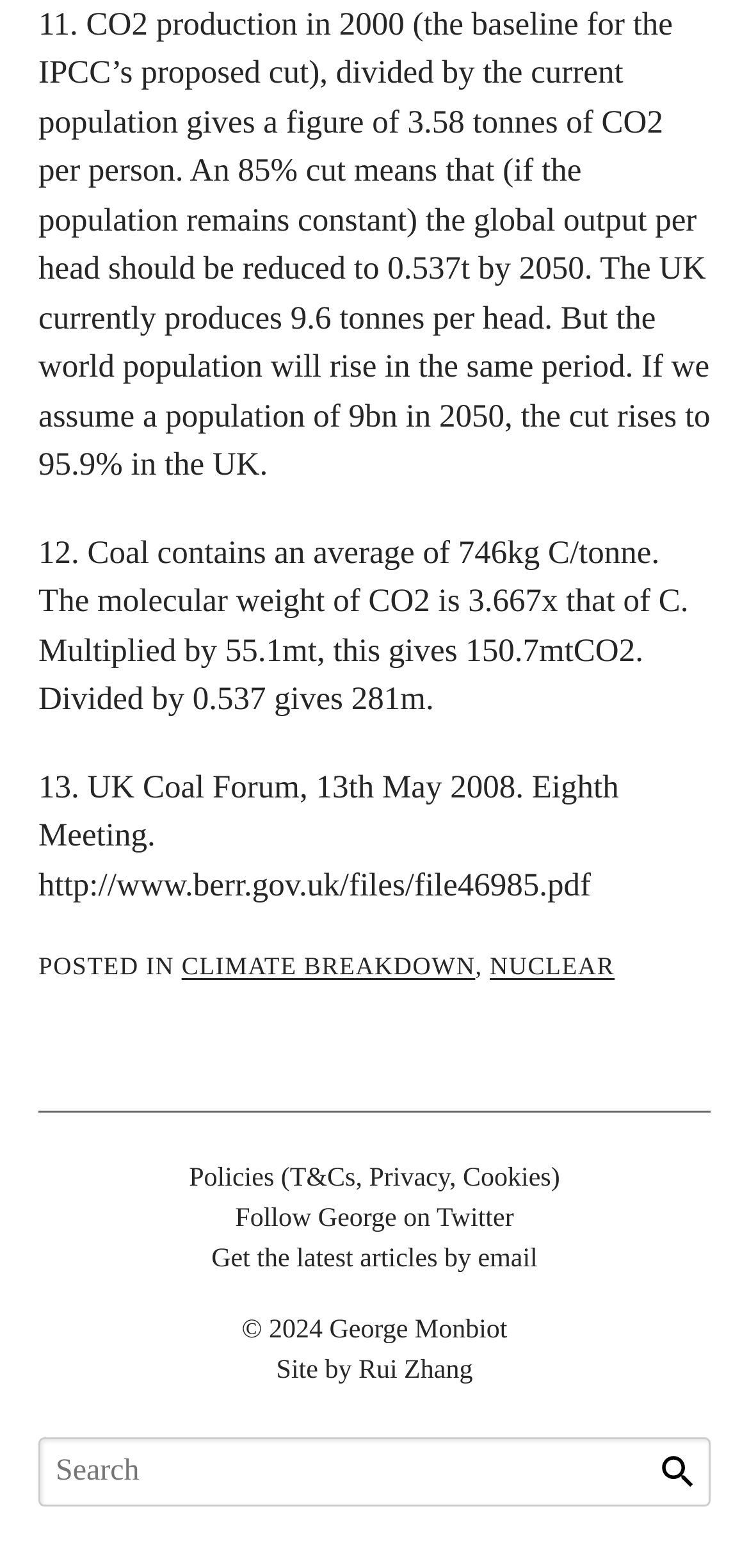Answer the question using only one word or a concise phrase: What is the name of the person who designed the website?

Rui Zhang